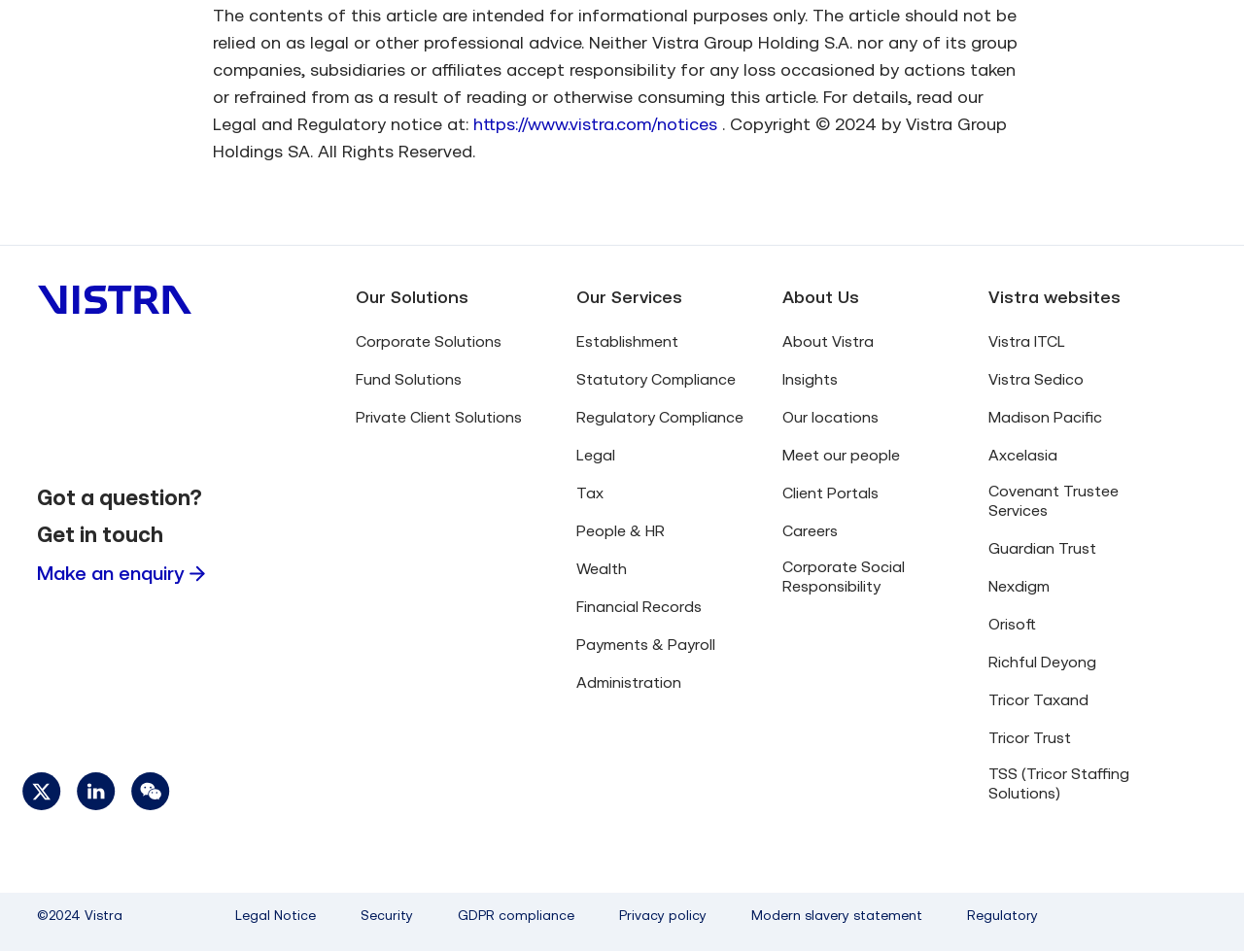Locate the bounding box coordinates of the clickable part needed for the task: "Learn about Corporate Solutions".

[0.286, 0.348, 0.403, 0.368]